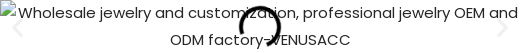Please examine the image and answer the question with a detailed explanation:
What is the focus of VENUSACC's business?

The caption states that VENUSACC has a focus on wholesale jewelry and customization, implying that they cater to clients who require large quantities of jewelry products and also offer tailored services to create unique pieces.